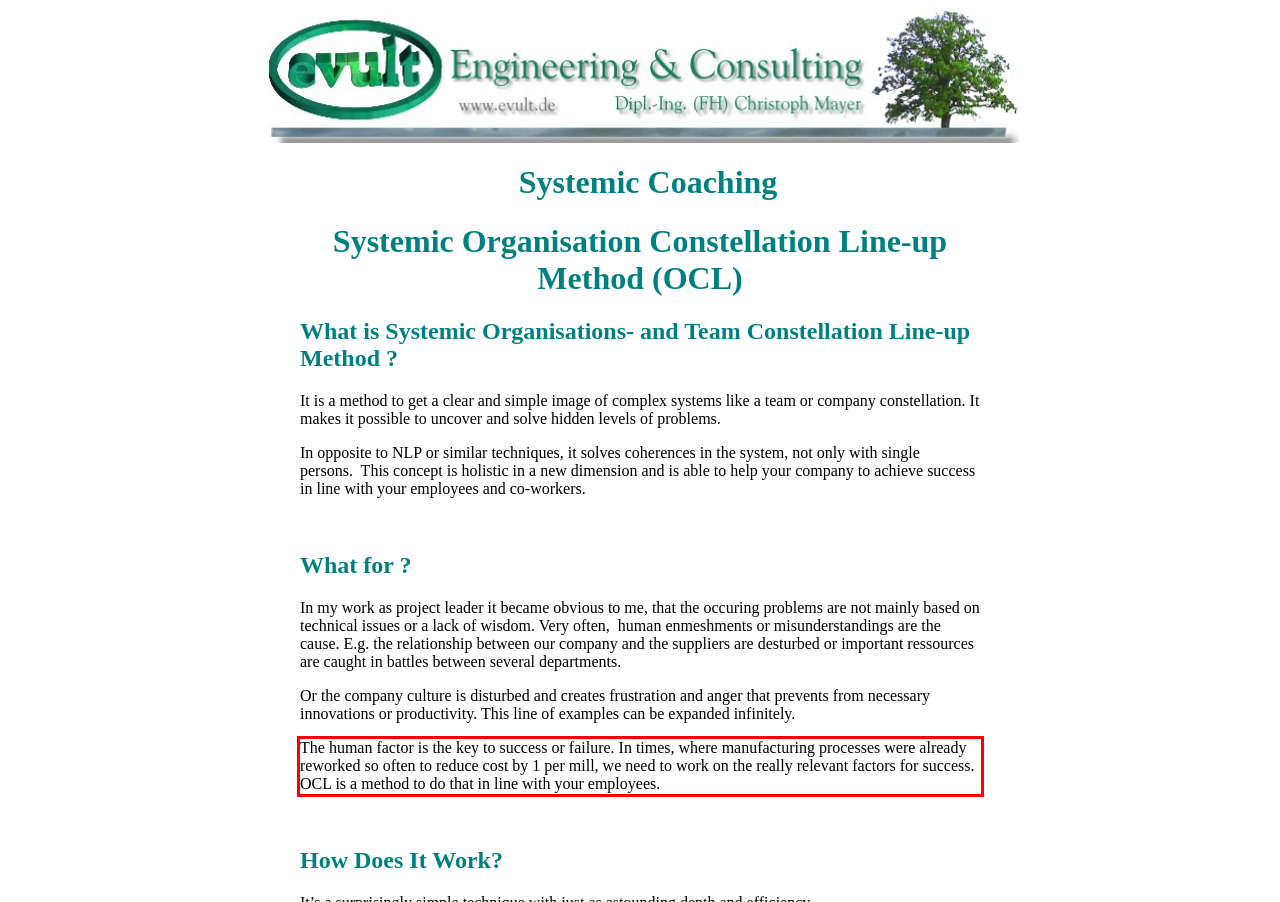Please take the screenshot of the webpage, find the red bounding box, and generate the text content that is within this red bounding box.

The human factor is the key to success or failure. In times, where manufacturing processes were already reworked so often to reduce cost by 1 per mill, we need to work on the really relevant factors for success. OCL is a method to do that in line with your employees.